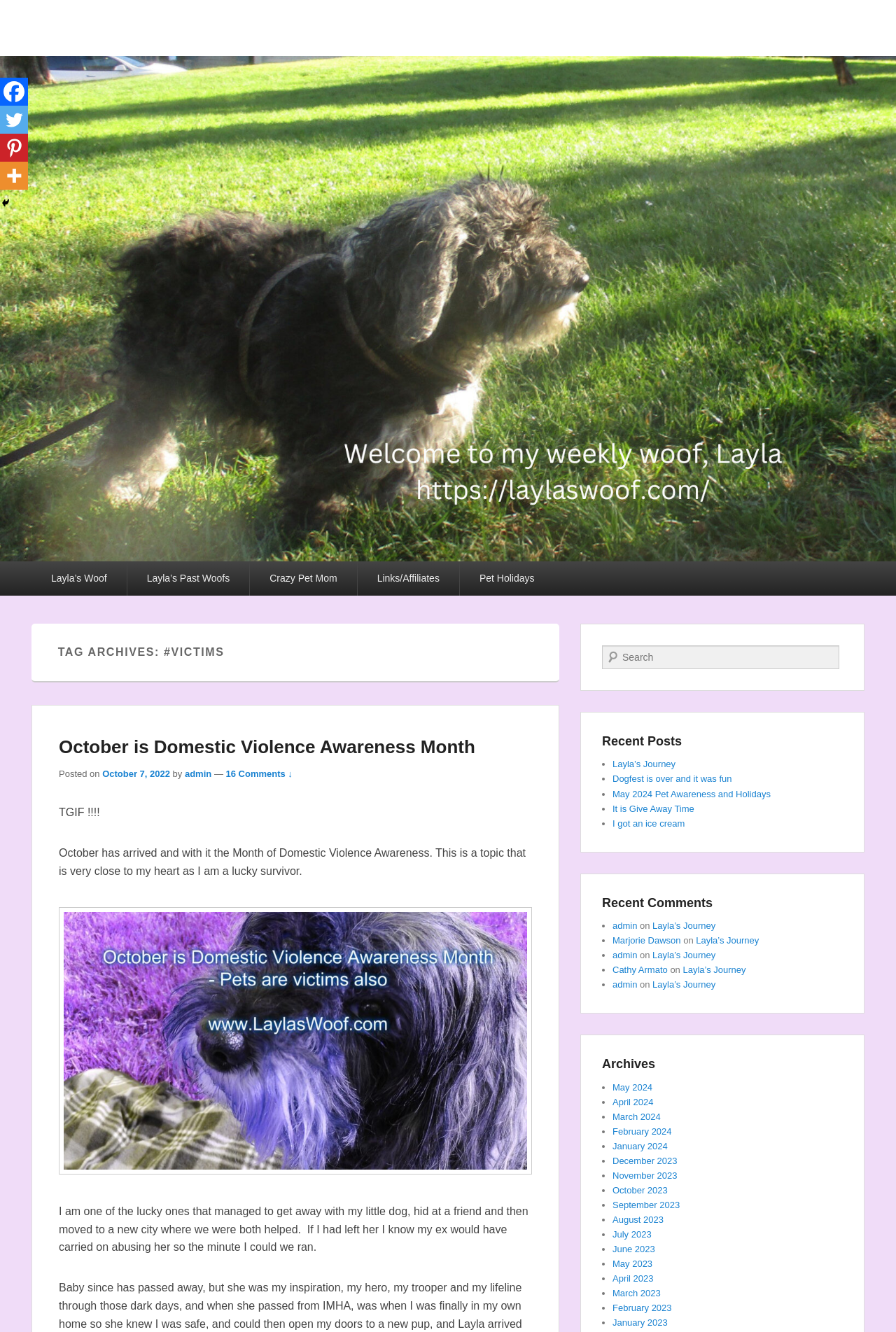Please find the bounding box coordinates of the section that needs to be clicked to achieve this instruction: "Go to Rethinking The Future Awards".

None